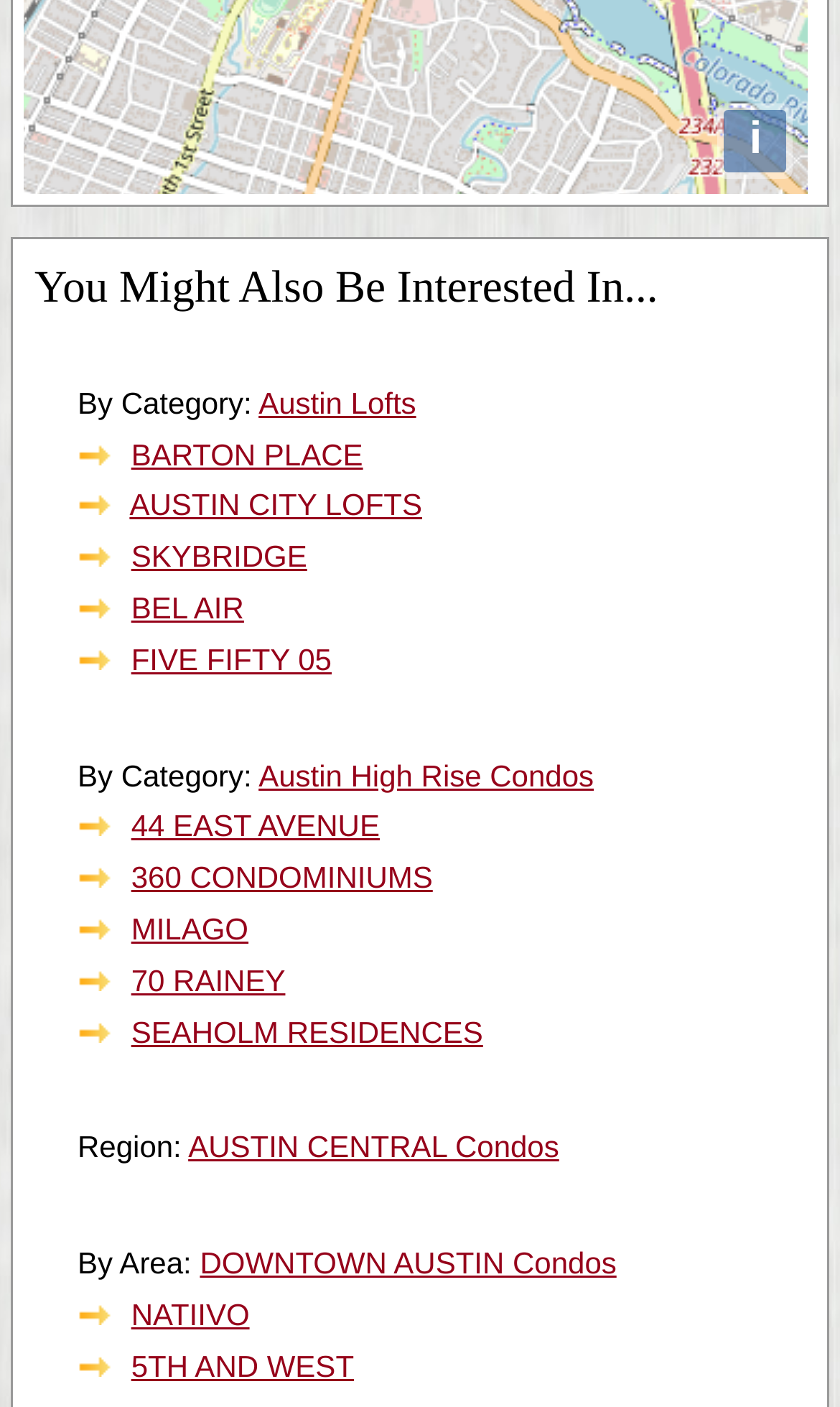Show the bounding box coordinates for the HTML element described as: "Austin High Rise Condos".

[0.308, 0.538, 0.707, 0.563]